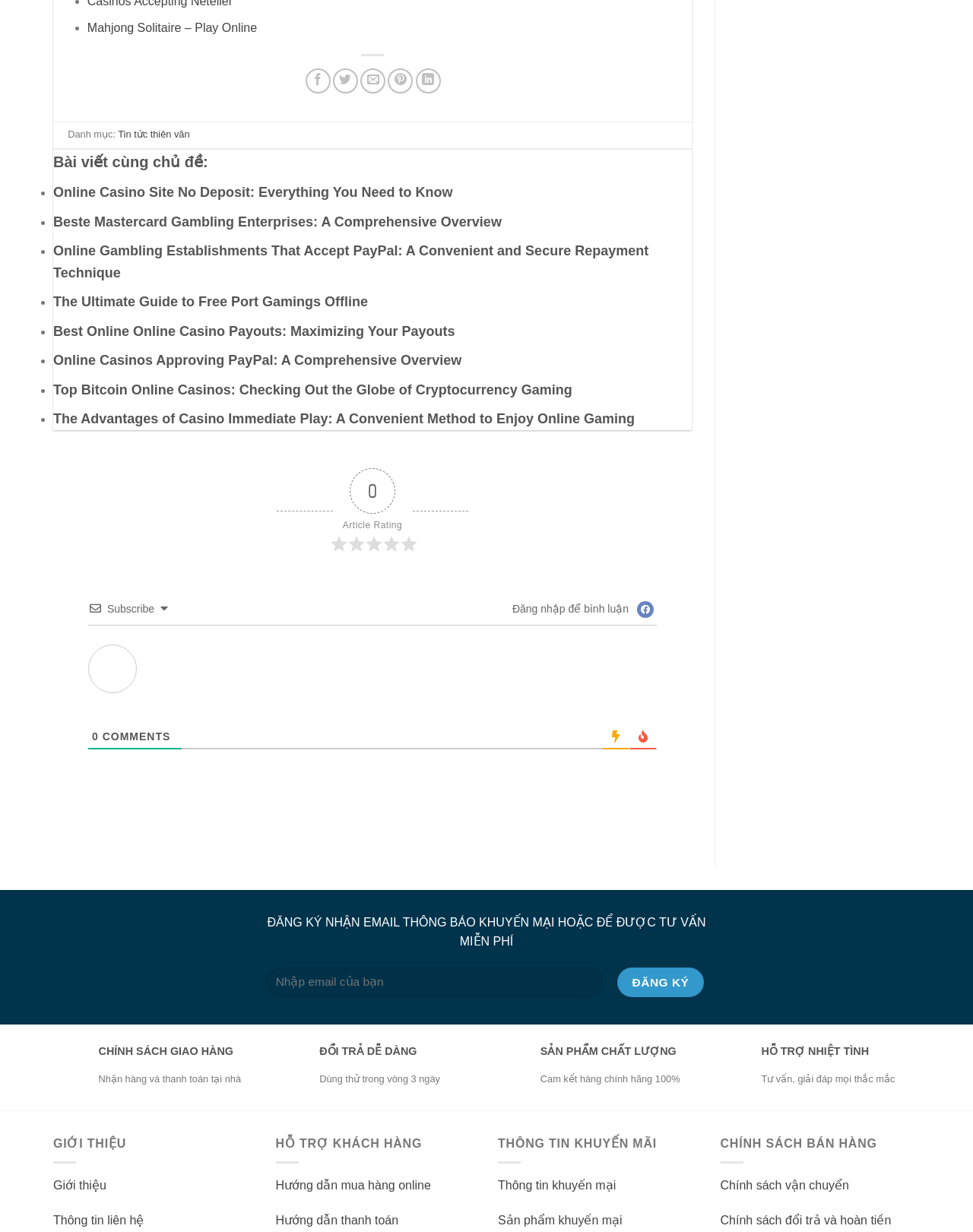Specify the bounding box coordinates for the region that must be clicked to perform the given instruction: "Read the introduction of WW2 WAAAF".

None